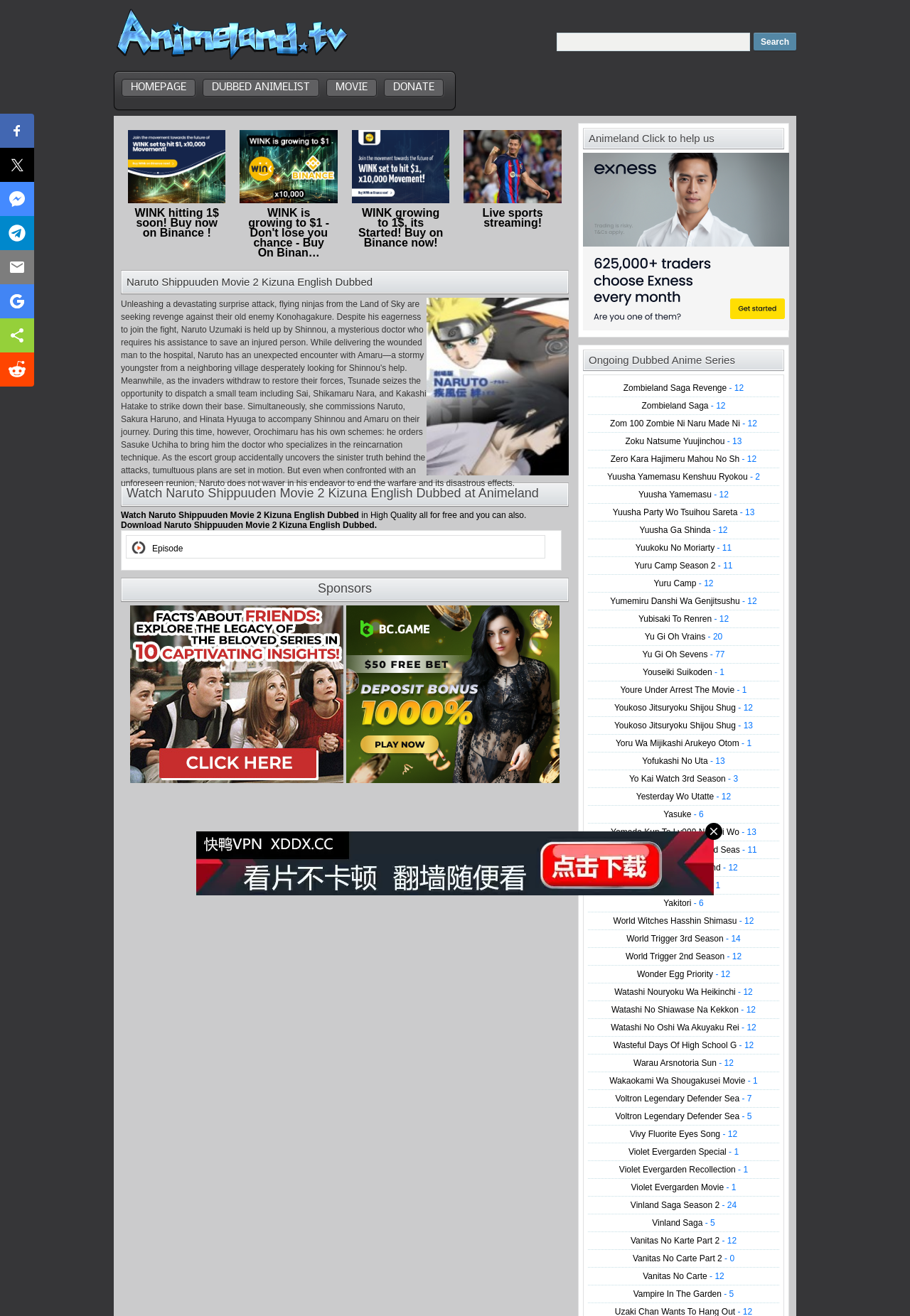Show the bounding box coordinates of the element that should be clicked to complete the task: "Donate".

[0.422, 0.06, 0.488, 0.073]